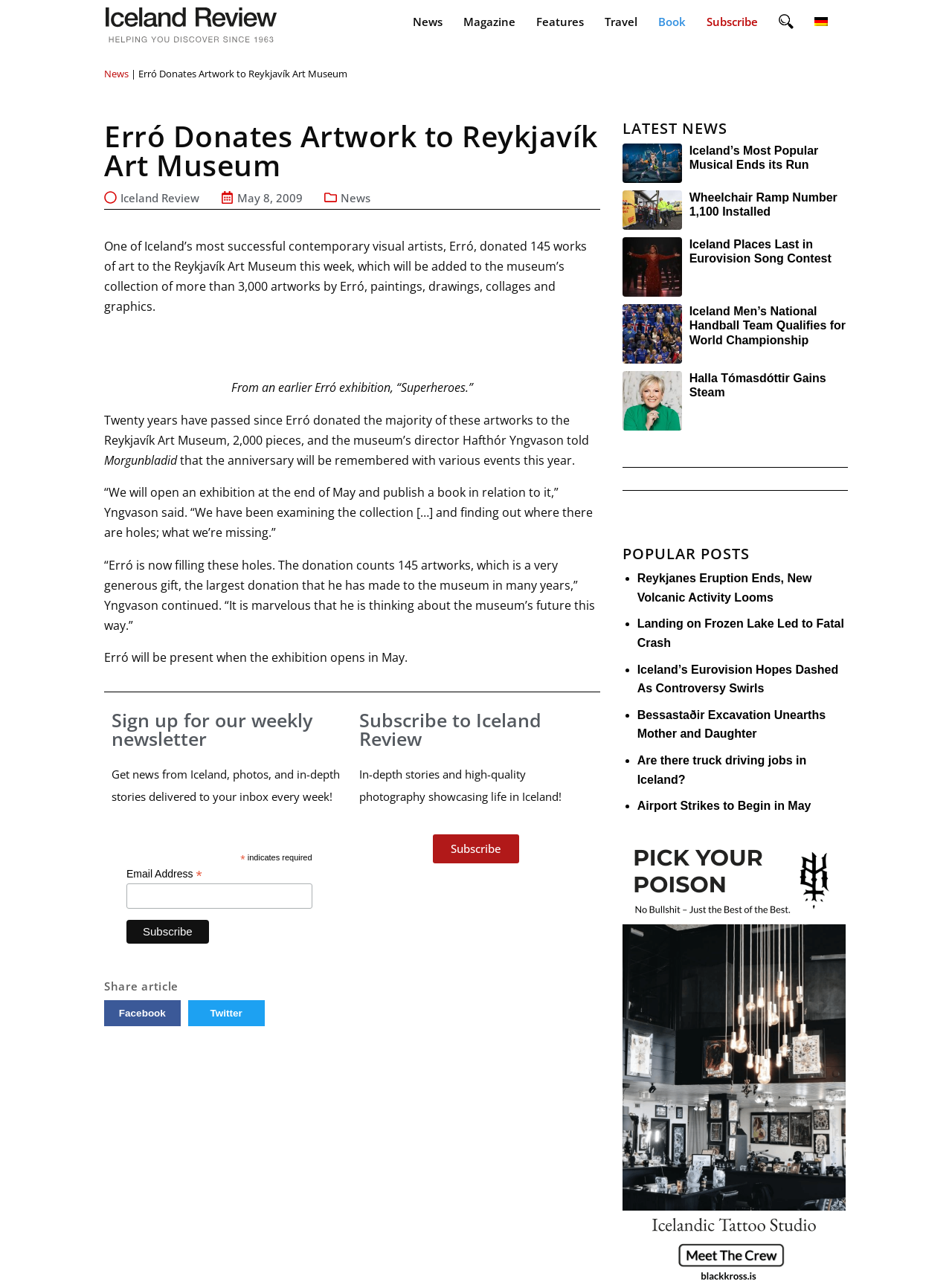Locate the bounding box of the UI element based on this description: "News". Provide four float numbers between 0 and 1 as [left, top, right, bottom].

[0.422, 0.003, 0.476, 0.03]